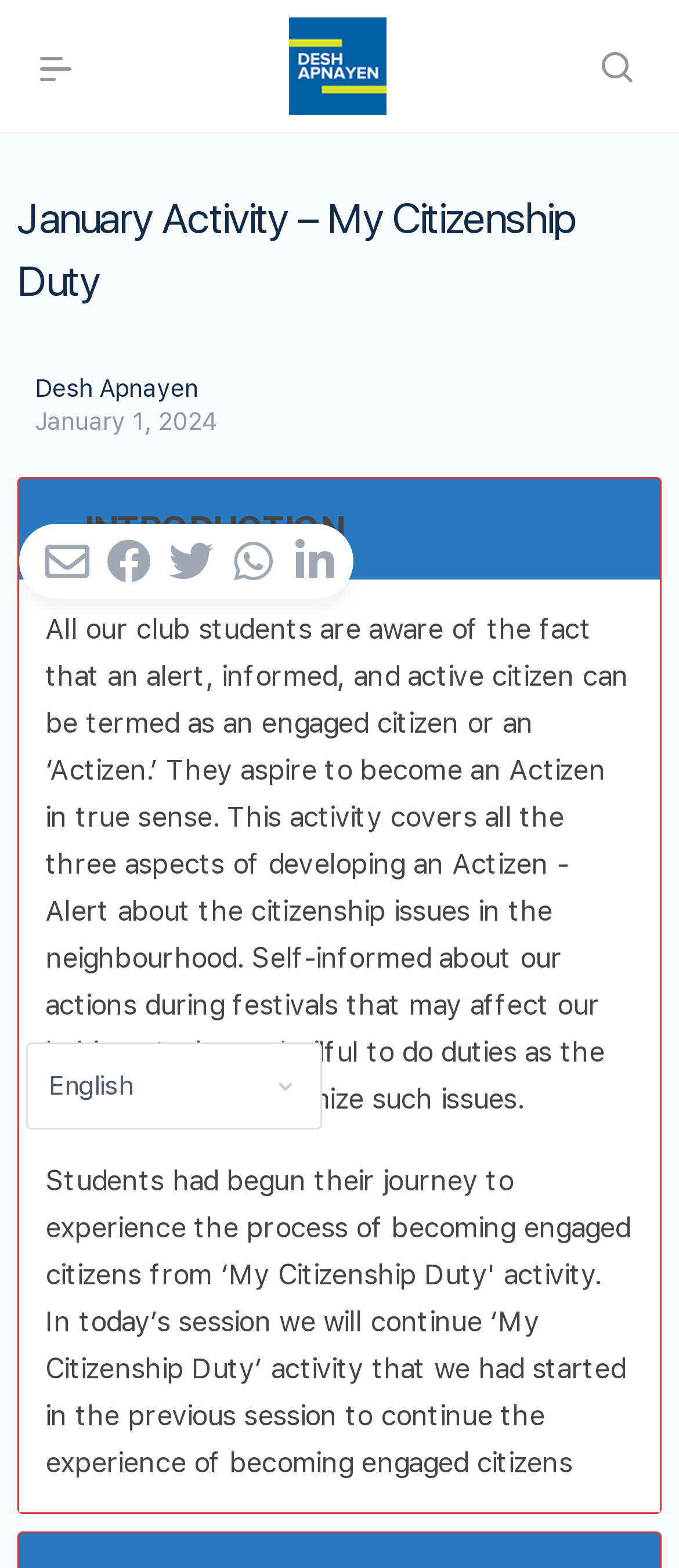Please identify the bounding box coordinates of the element on the webpage that should be clicked to follow this instruction: "Click the 'Share on Facebook' link". The bounding box coordinates should be given as four float numbers between 0 and 1, formatted as [left, top, right, bottom].

[0.158, 0.344, 0.223, 0.372]